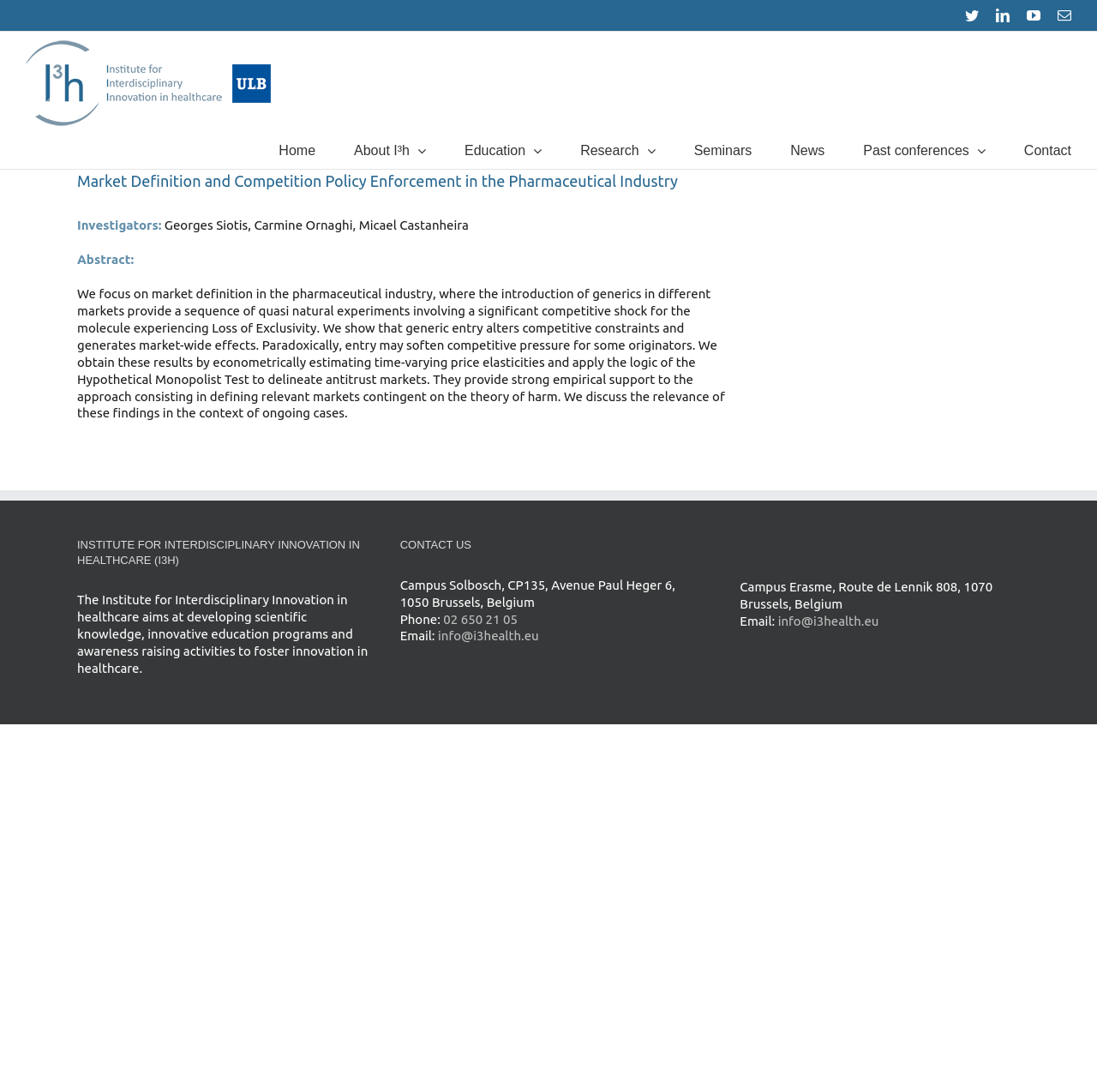What is the name of the institute?
Provide a comprehensive and detailed answer to the question.

The name of the institute can be found in the top-left corner of the webpage, where the logo is located. The logo is accompanied by the text 'I3 HEALTH', which is the name of the institute.